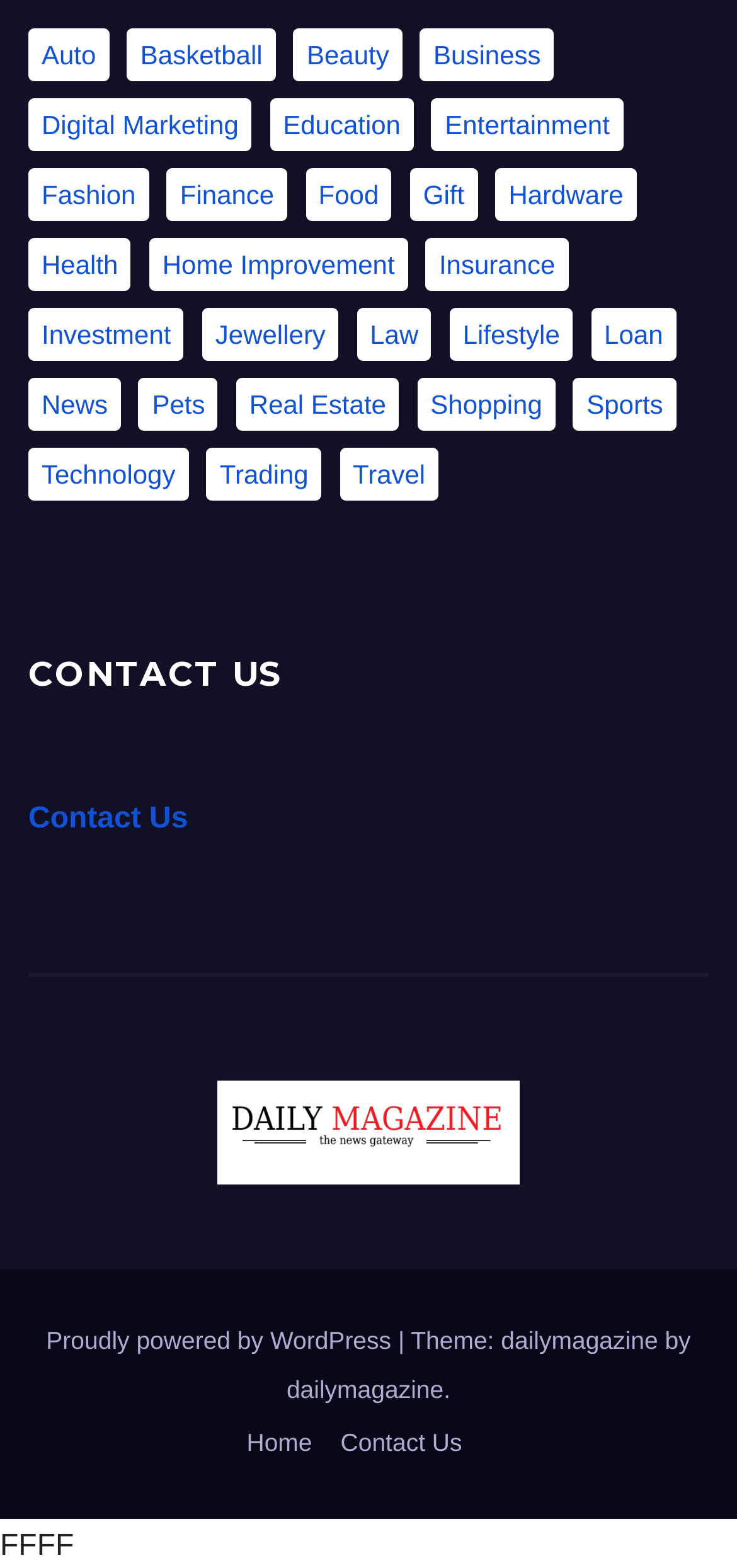Please locate the bounding box coordinates of the element that should be clicked to achieve the given instruction: "Click the Pest Control is your trusted link".

None